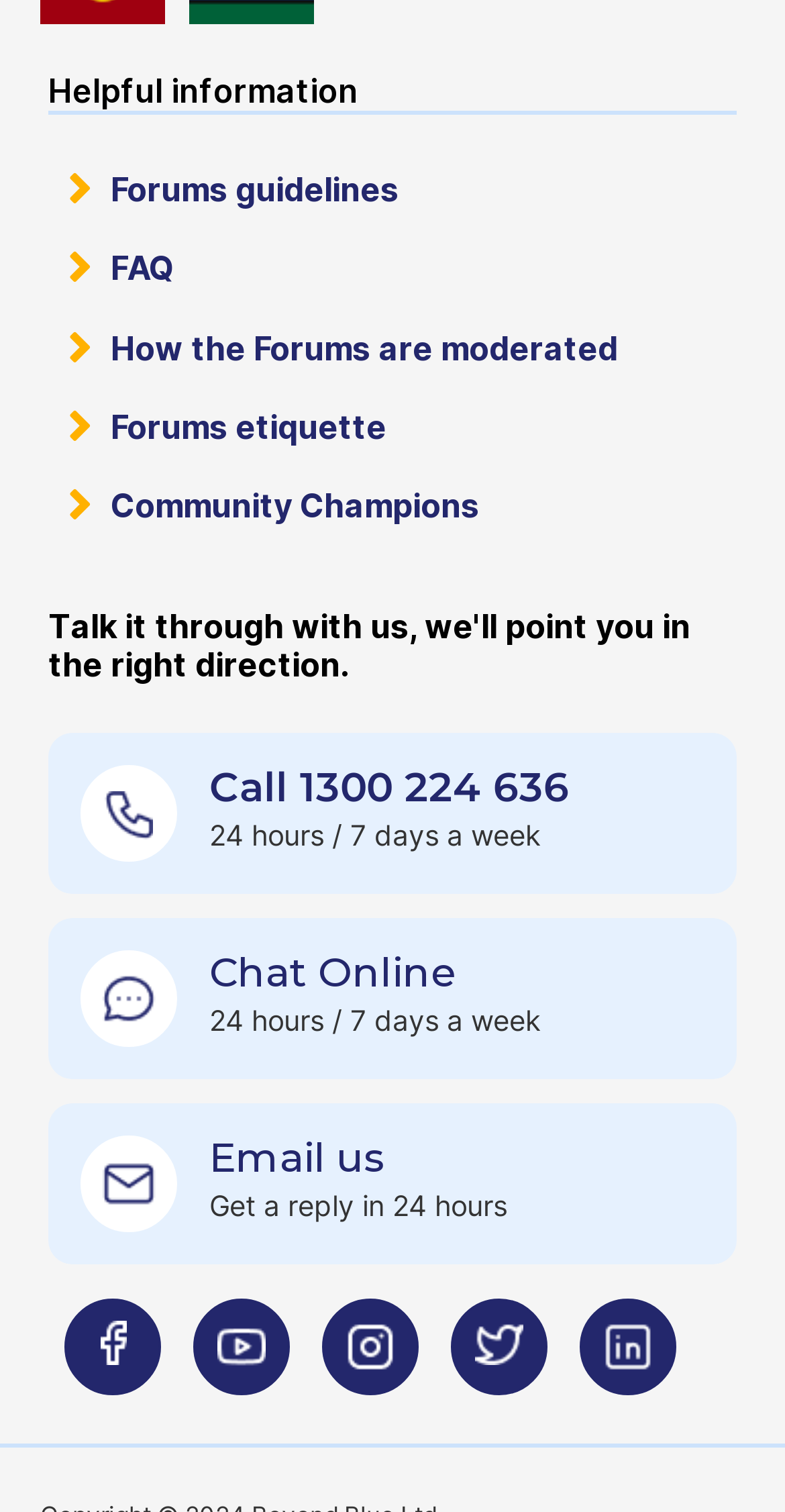Pinpoint the bounding box coordinates of the clickable area necessary to execute the following instruction: "Visit Beyond Blue Facebook page". The coordinates should be given as four float numbers between 0 and 1, namely [left, top, right, bottom].

[0.062, 0.89, 0.226, 0.913]